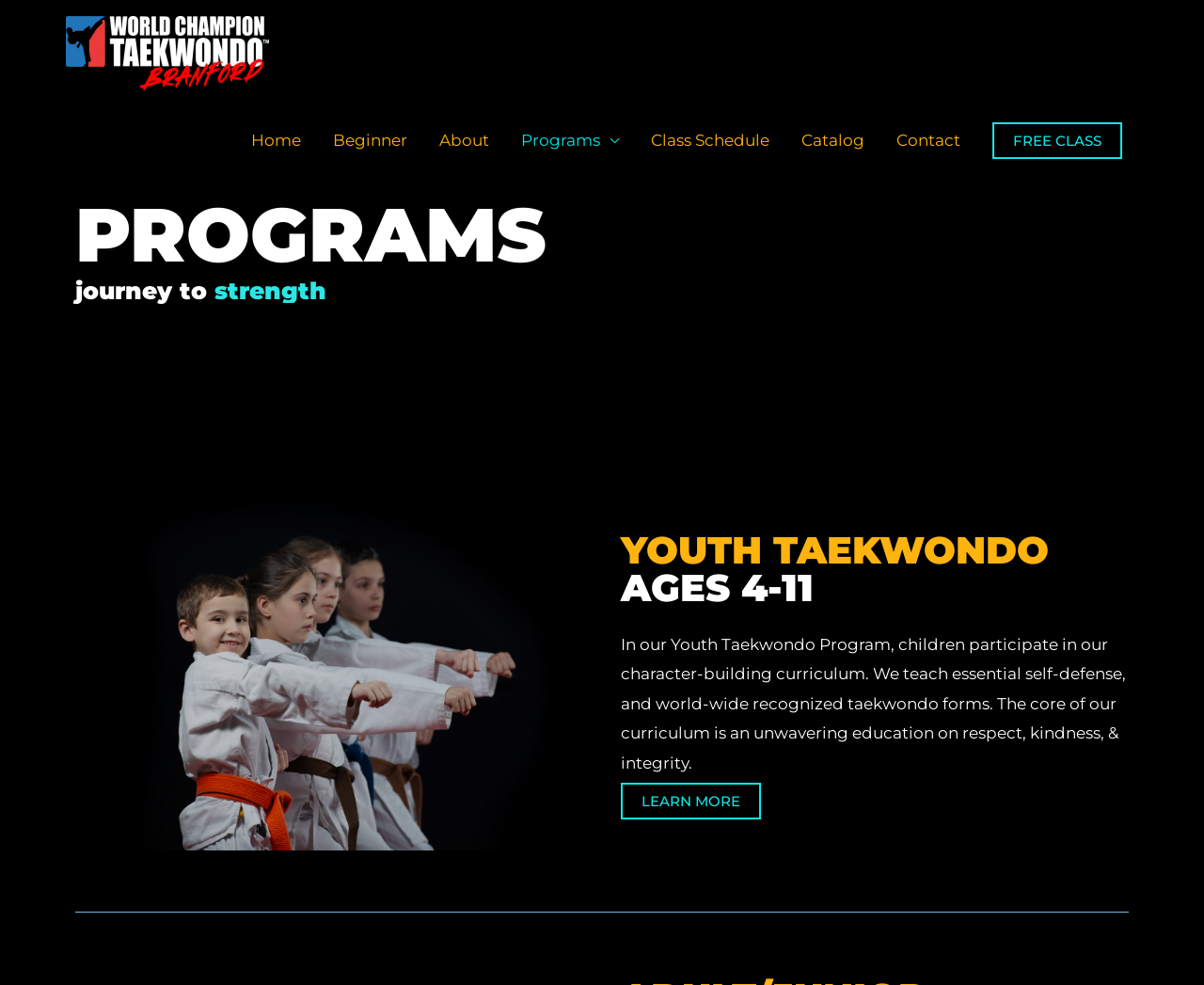What is the navigation menu item that comes after 'About'?
Using the visual information, answer the question in a single word or phrase.

Programs